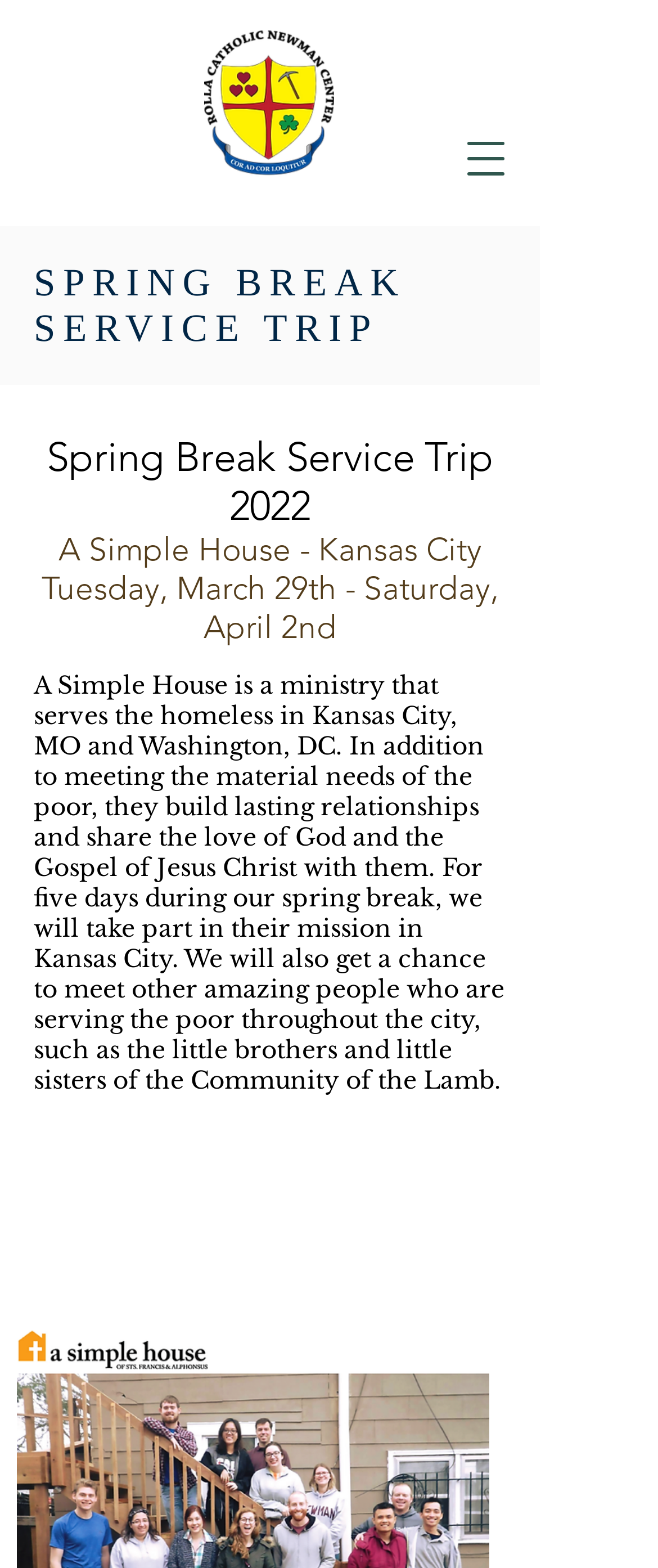What is the name of the community mentioned in the text?
Please provide a comprehensive answer to the question based on the webpage screenshot.

I found the answer by reading the StaticText element that mentions the community, which says '...such as the little brothers and little sisters of the Community of the Lamb'.